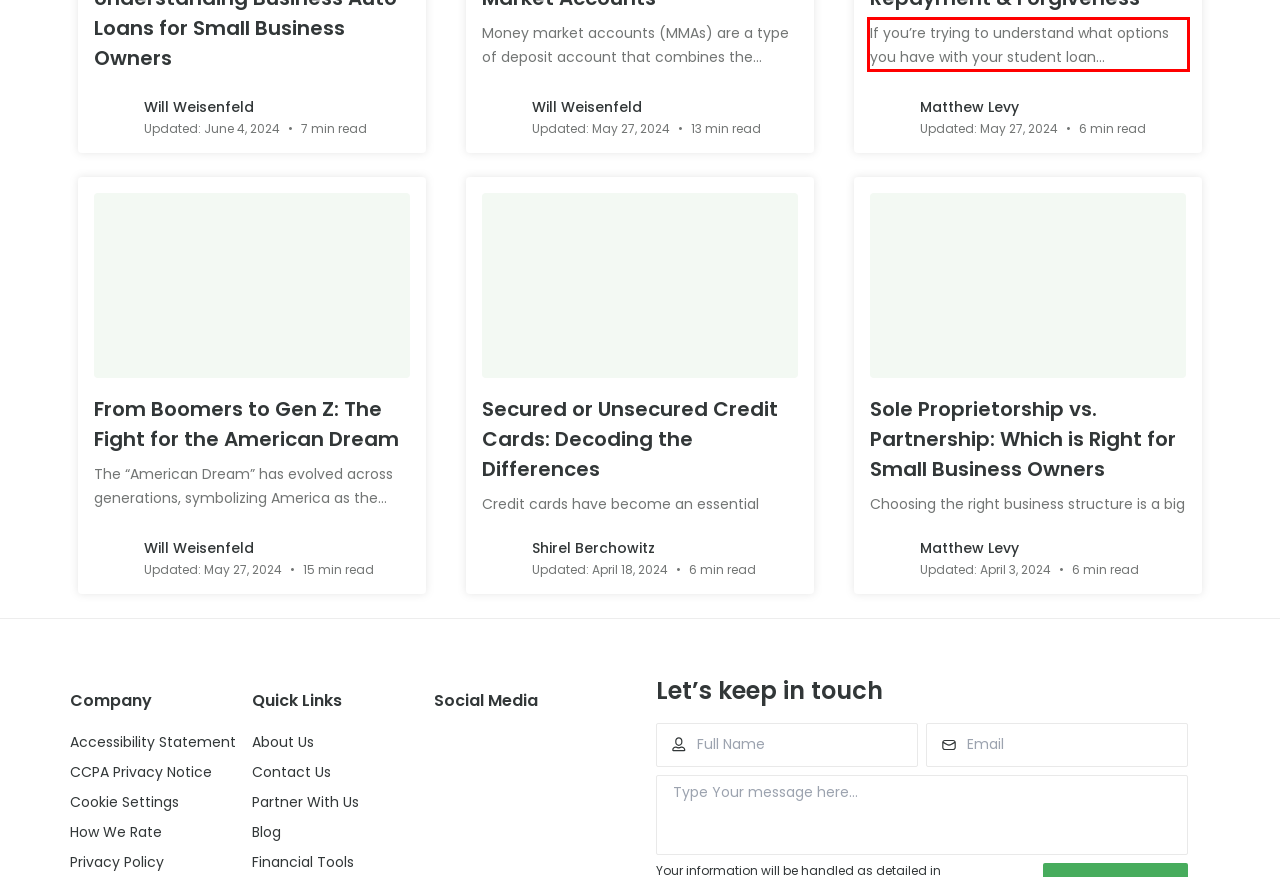Examine the screenshot of the webpage, locate the red bounding box, and generate the text contained within it.

If you’re trying to understand what options you have with your student loan repayments, you first need to understand y...